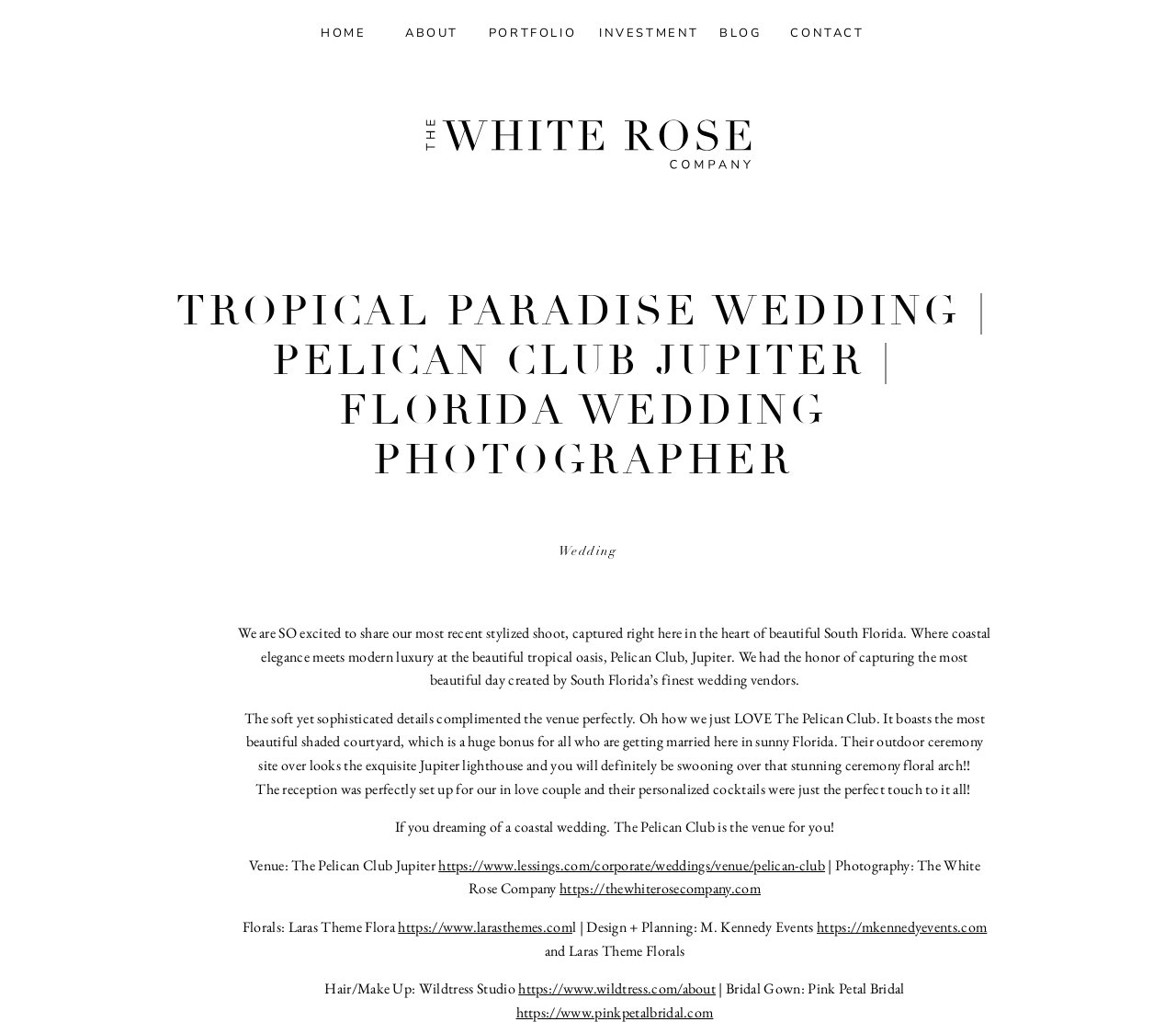Please determine the bounding box coordinates of the area that needs to be clicked to complete this task: 'Read about the wedding venue'. The coordinates must be four float numbers between 0 and 1, formatted as [left, top, right, bottom].

[0.373, 0.828, 0.702, 0.847]